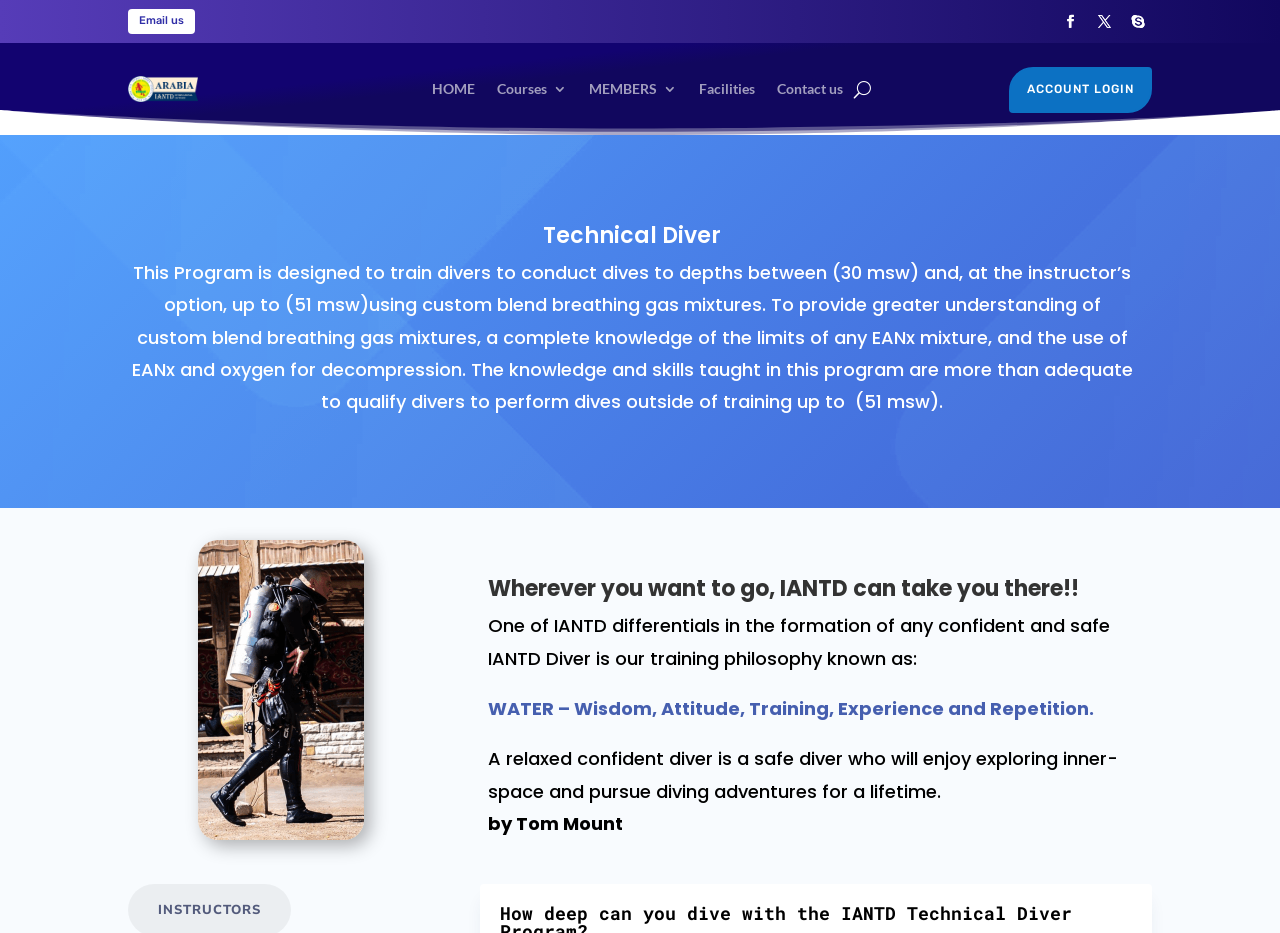Could you determine the bounding box coordinates of the clickable element to complete the instruction: "Go to HOME page"? Provide the coordinates as four float numbers between 0 and 1, i.e., [left, top, right, bottom].

[0.337, 0.055, 0.371, 0.136]